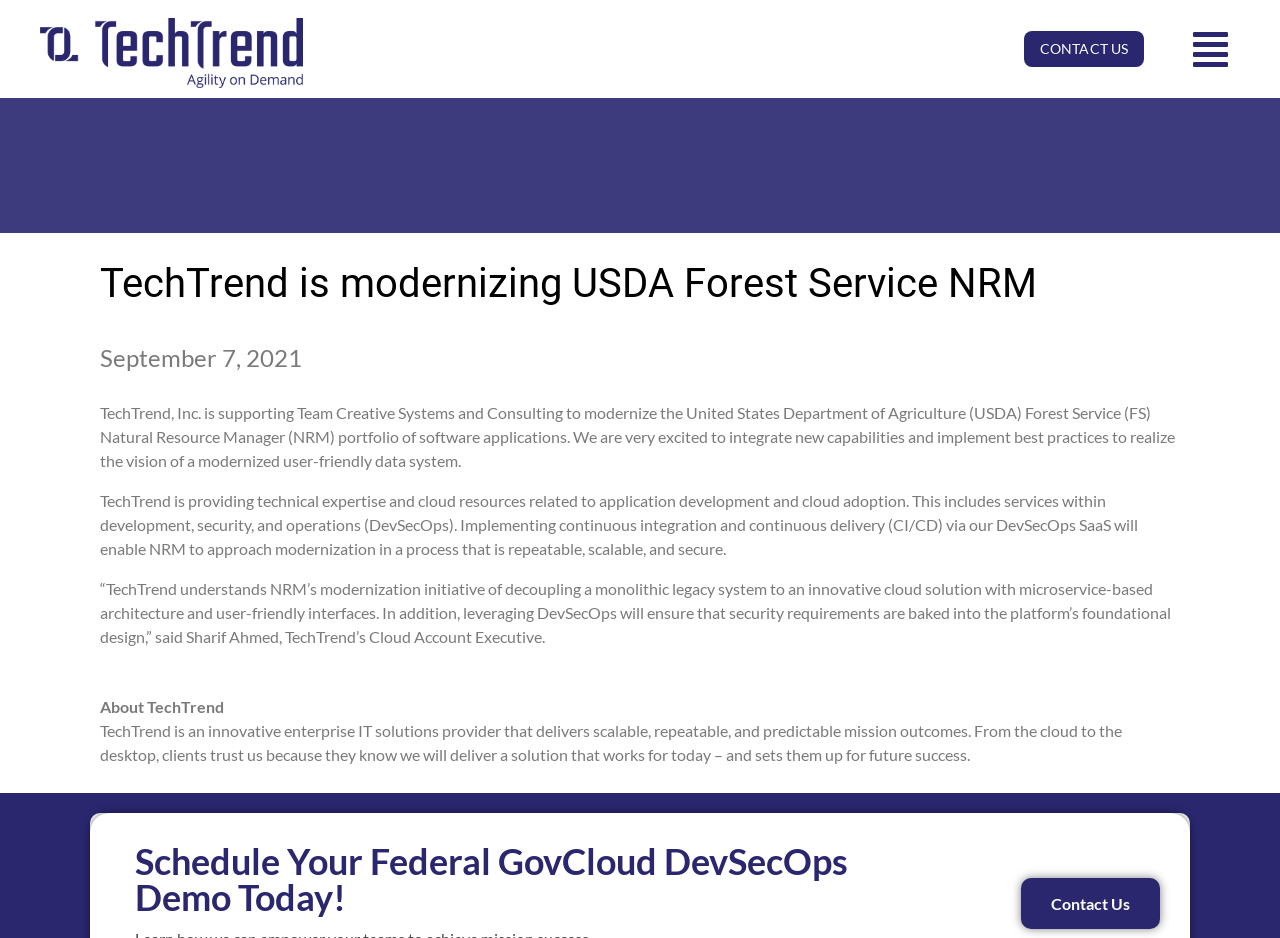Determine the main heading of the webpage and generate its text.

TechTrend is modernizing USDA Forest Service NRM